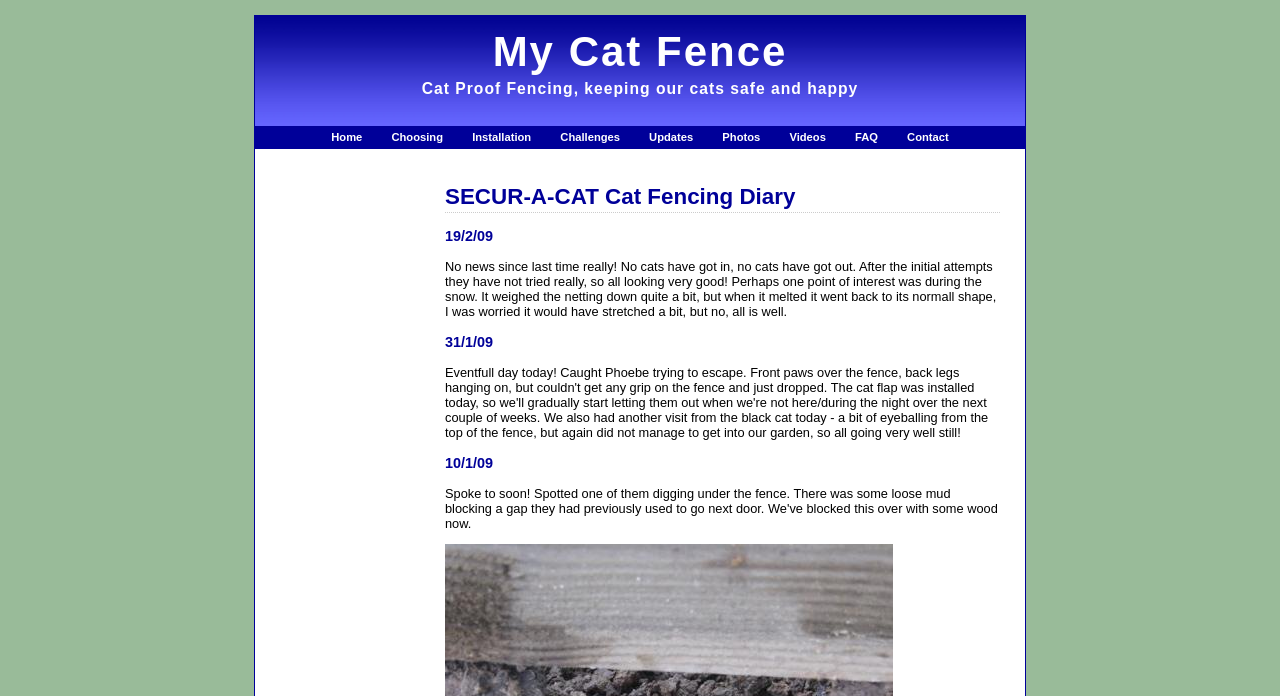What is the tone of the webpage?
Based on the image, give a one-word or short phrase answer.

Informal